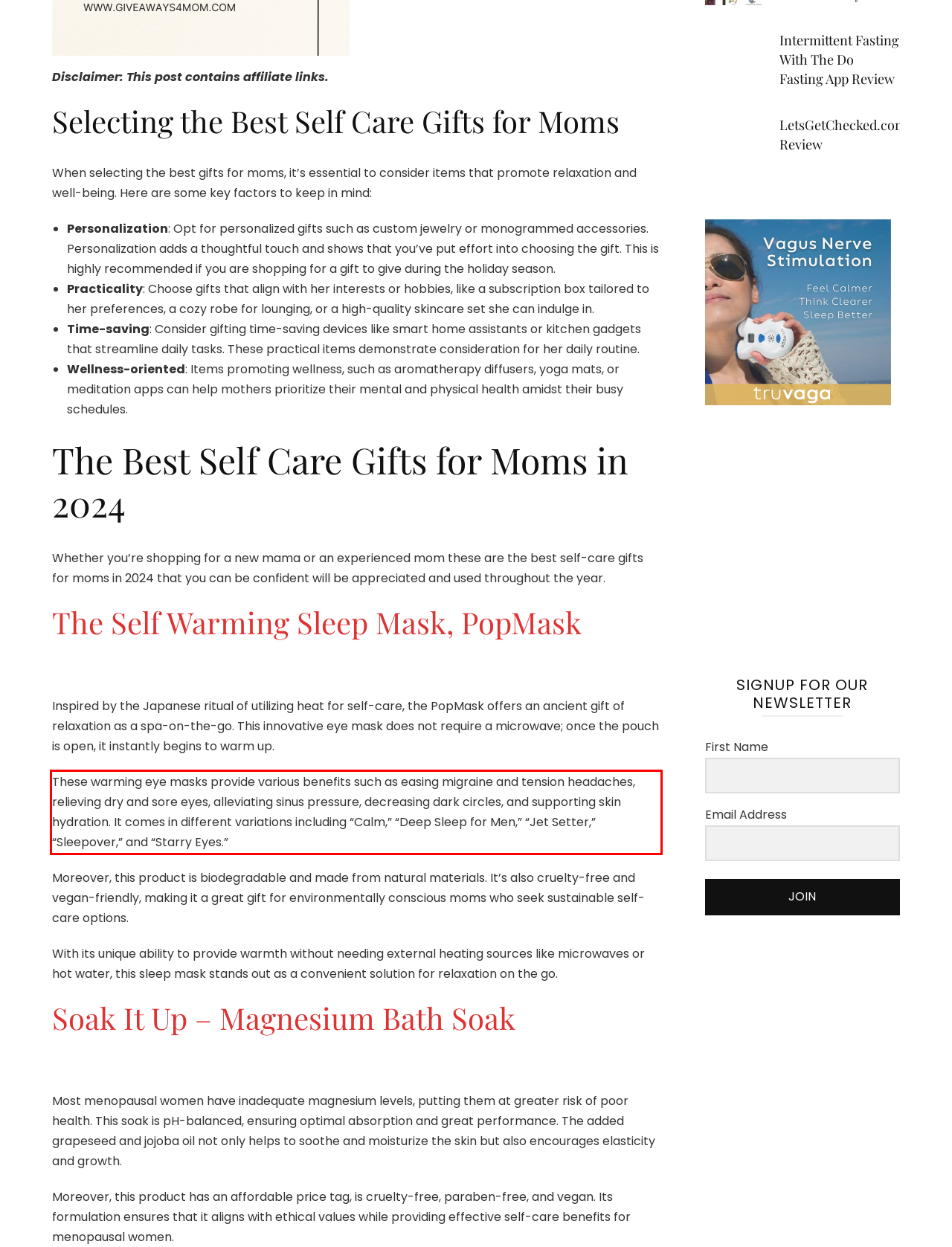Please examine the screenshot of the webpage and read the text present within the red rectangle bounding box.

These warming eye masks provide various benefits such as easing migraine and tension headaches, relieving dry and sore eyes, alleviating sinus pressure, decreasing dark circles, and supporting skin hydration. It comes in different variations including “Calm,” “Deep Sleep for Men,” “Jet Setter,” “Sleepover,” and “Starry Eyes.”